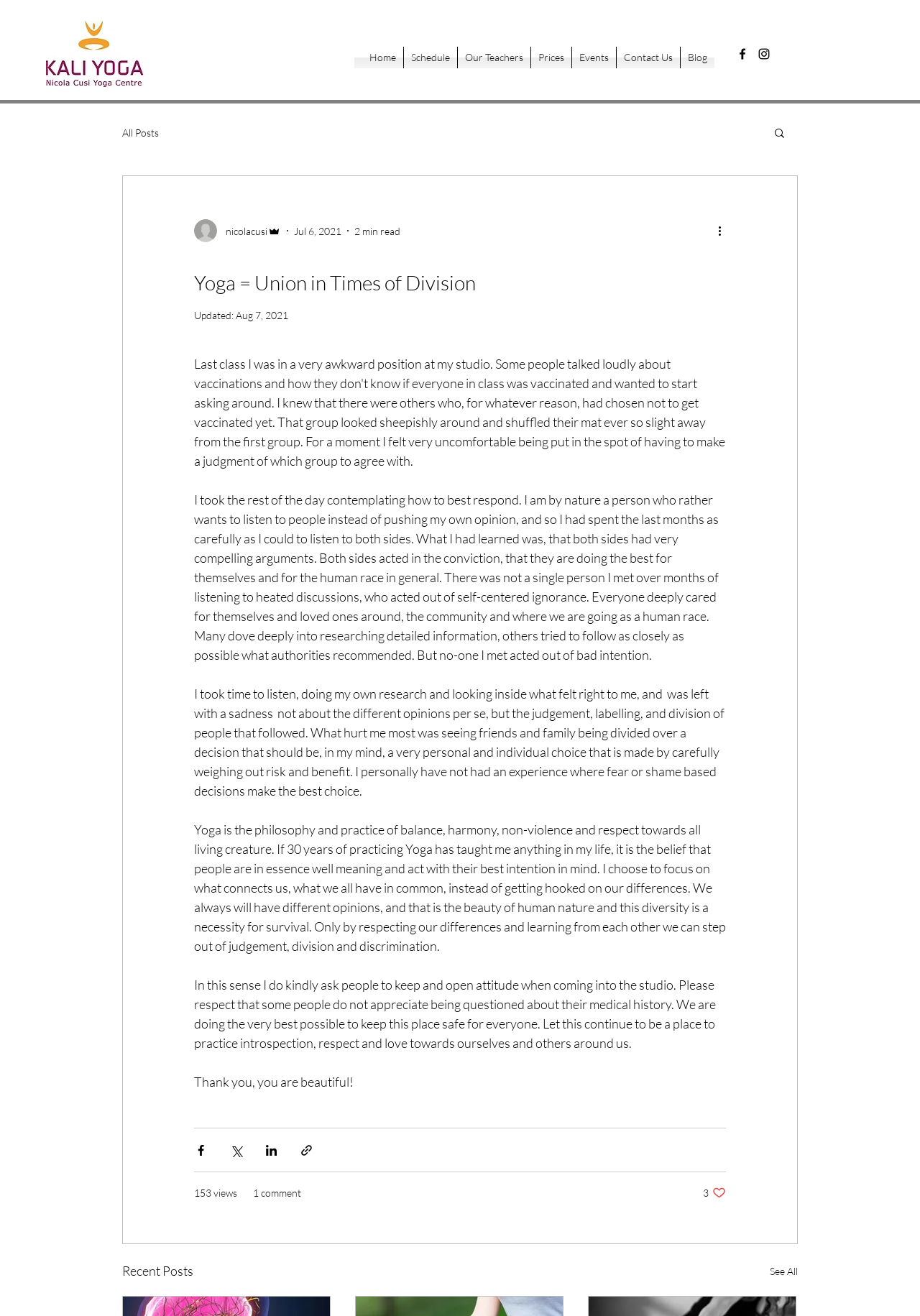Calculate the bounding box coordinates for the UI element based on the following description: "Home". Ensure the coordinates are four float numbers between 0 and 1, i.e., [left, top, right, bottom].

[0.394, 0.035, 0.438, 0.052]